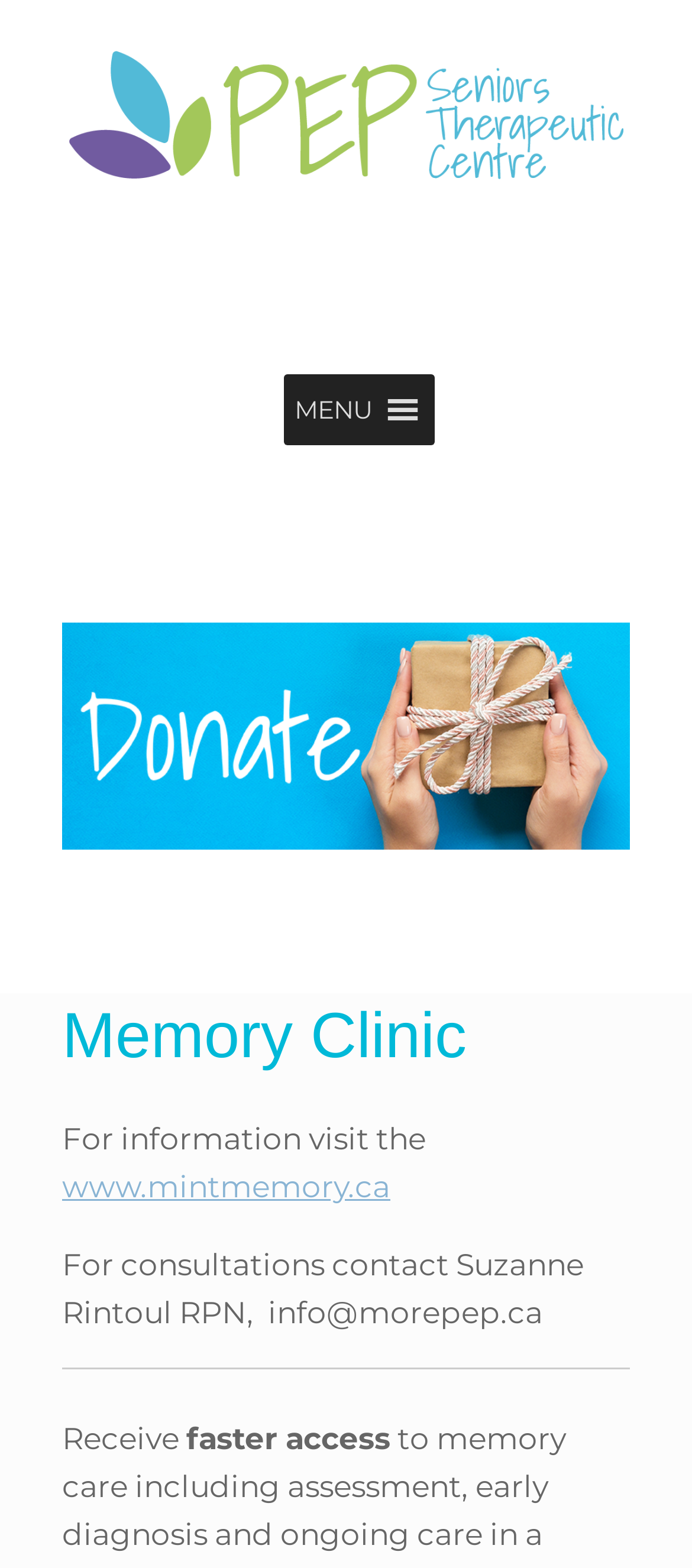Locate the UI element described as follows: "MENUMENU". Return the bounding box coordinates as four float numbers between 0 and 1 in the order [left, top, right, bottom].

[0.426, 0.239, 0.538, 0.284]